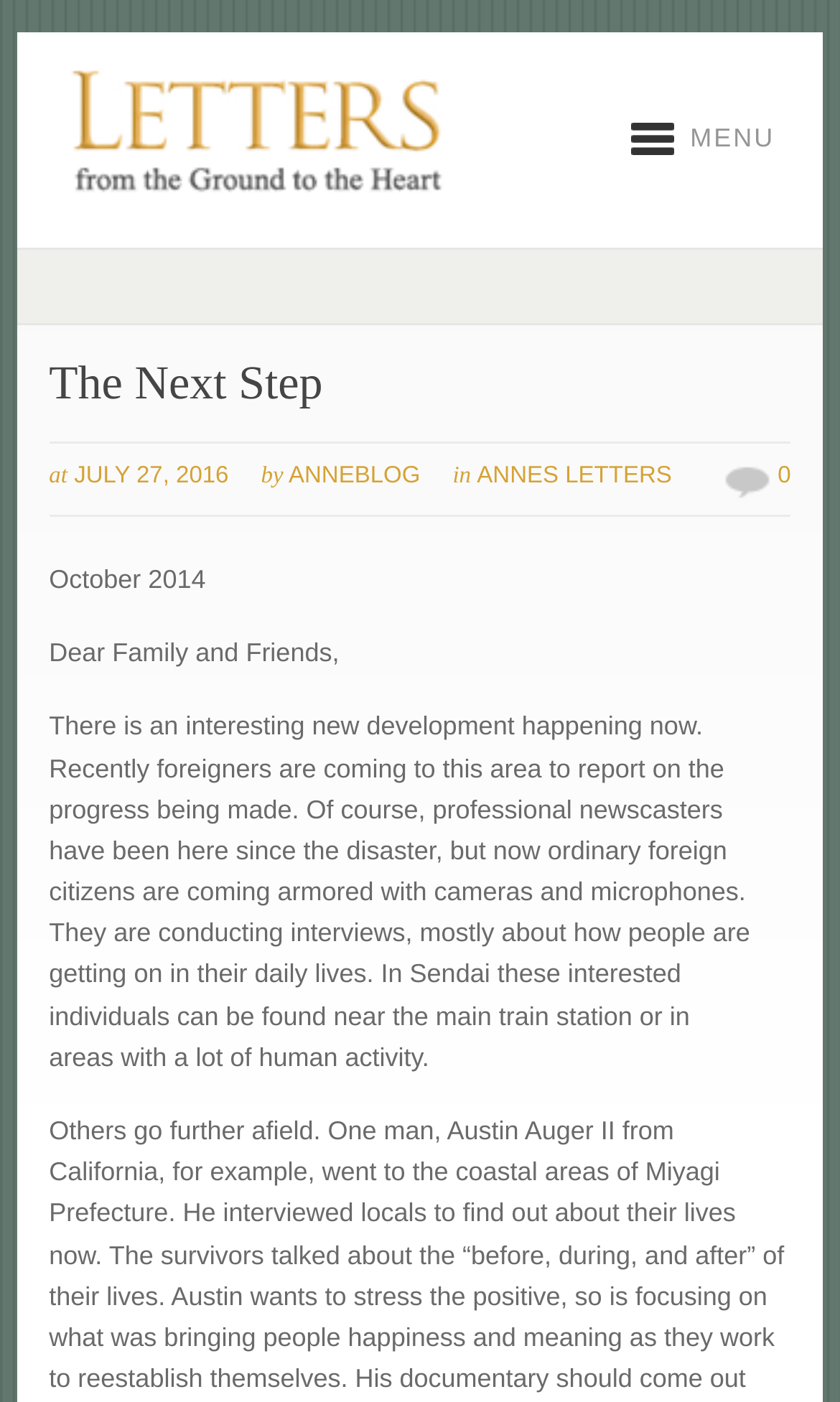Provide the bounding box coordinates of the HTML element this sentence describes: "Fluid Phase Behavior". The bounding box coordinates consist of four float numbers between 0 and 1, i.e., [left, top, right, bottom].

None